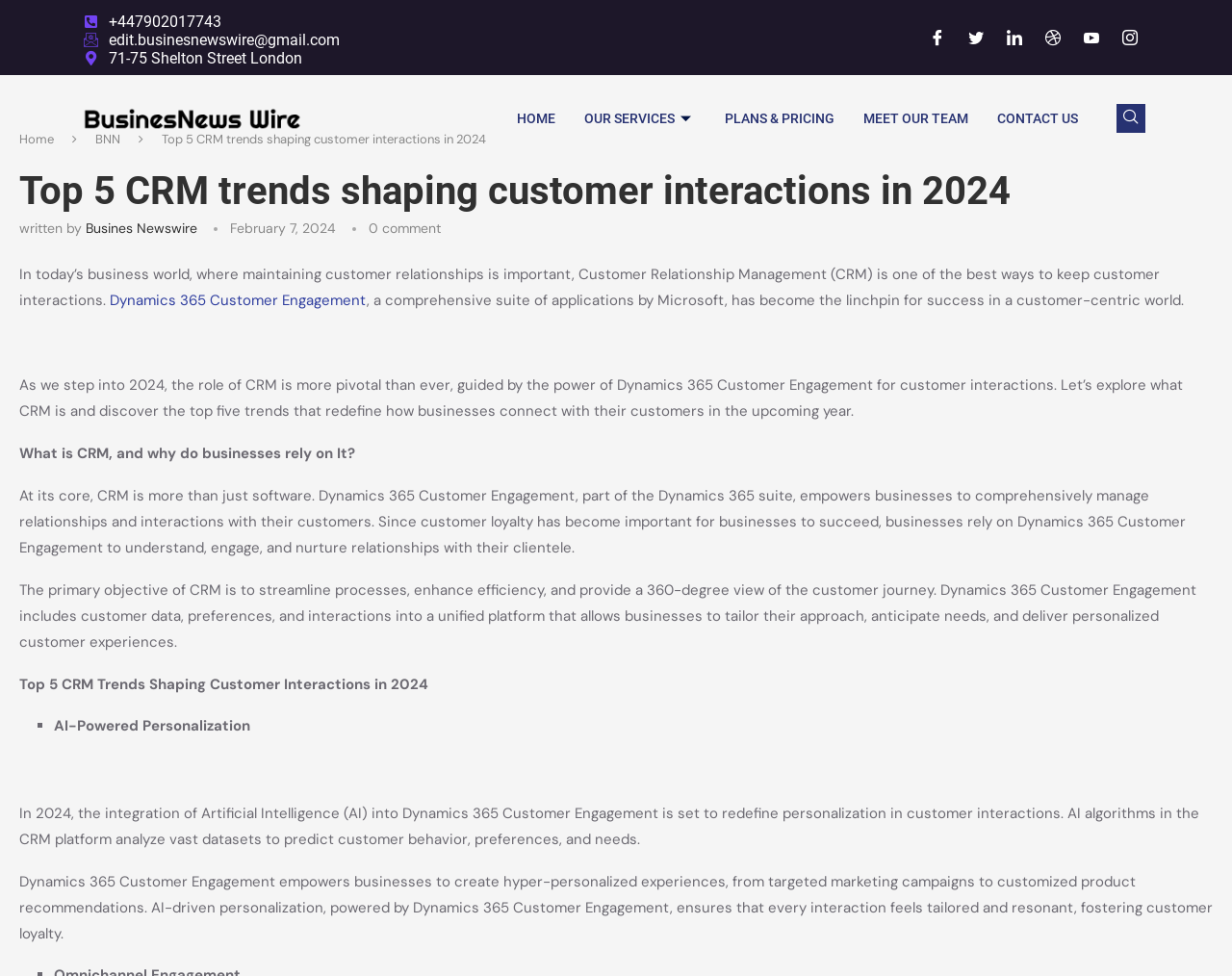Locate the bounding box of the UI element based on this description: "Dynamics 365 Customer Engagement". Provide four float numbers between 0 and 1 as [left, top, right, bottom].

[0.089, 0.298, 0.298, 0.318]